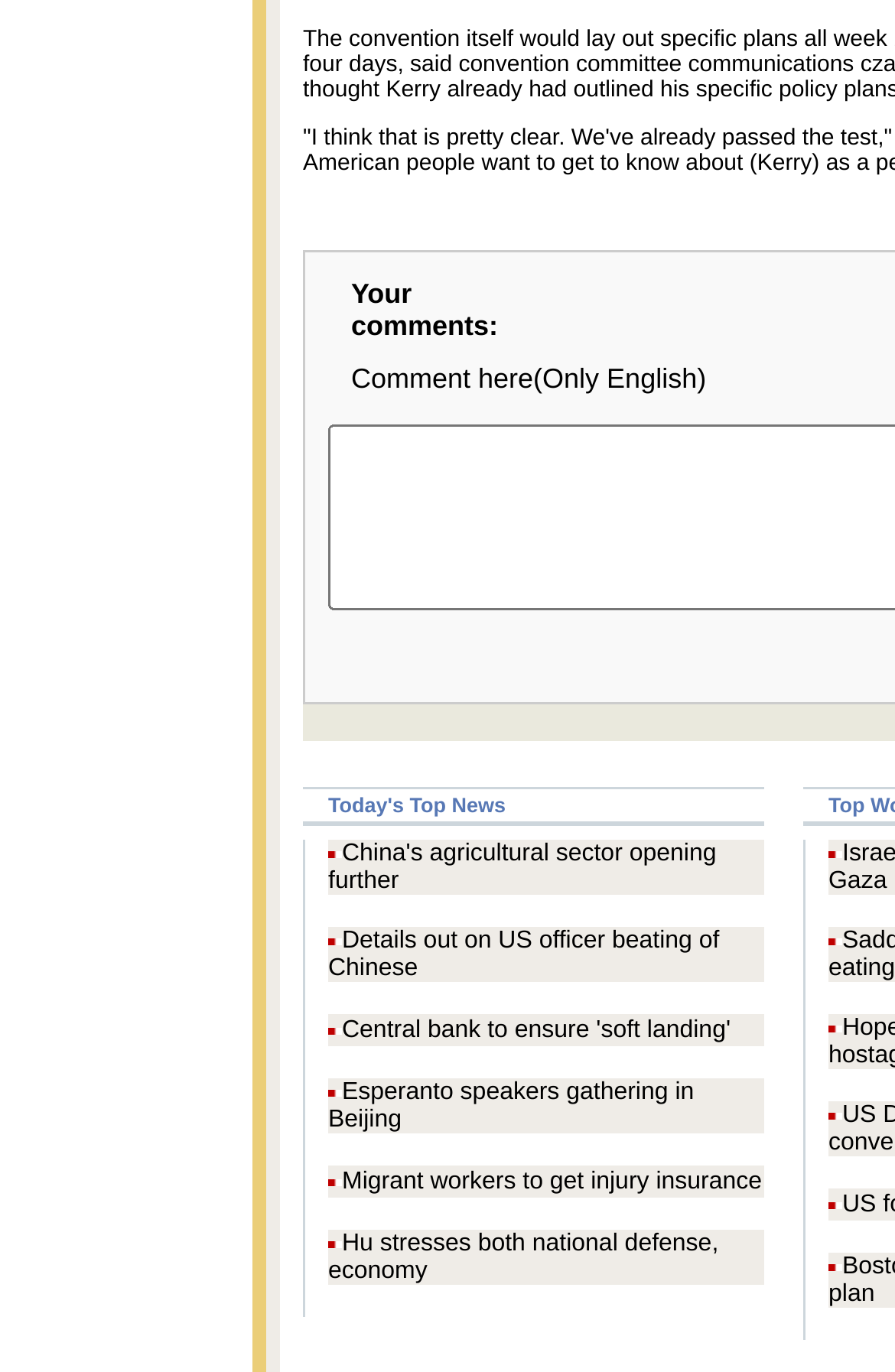What is the theme of the image at the top left?
Please provide a detailed answer to the question.

I determined the theme of the image by looking at its position and the surrounding context. The image is located at the top left of the webpage, which is a common position for news websites to display their logos or icons. Therefore, I inferred that the theme of the image is related to news.